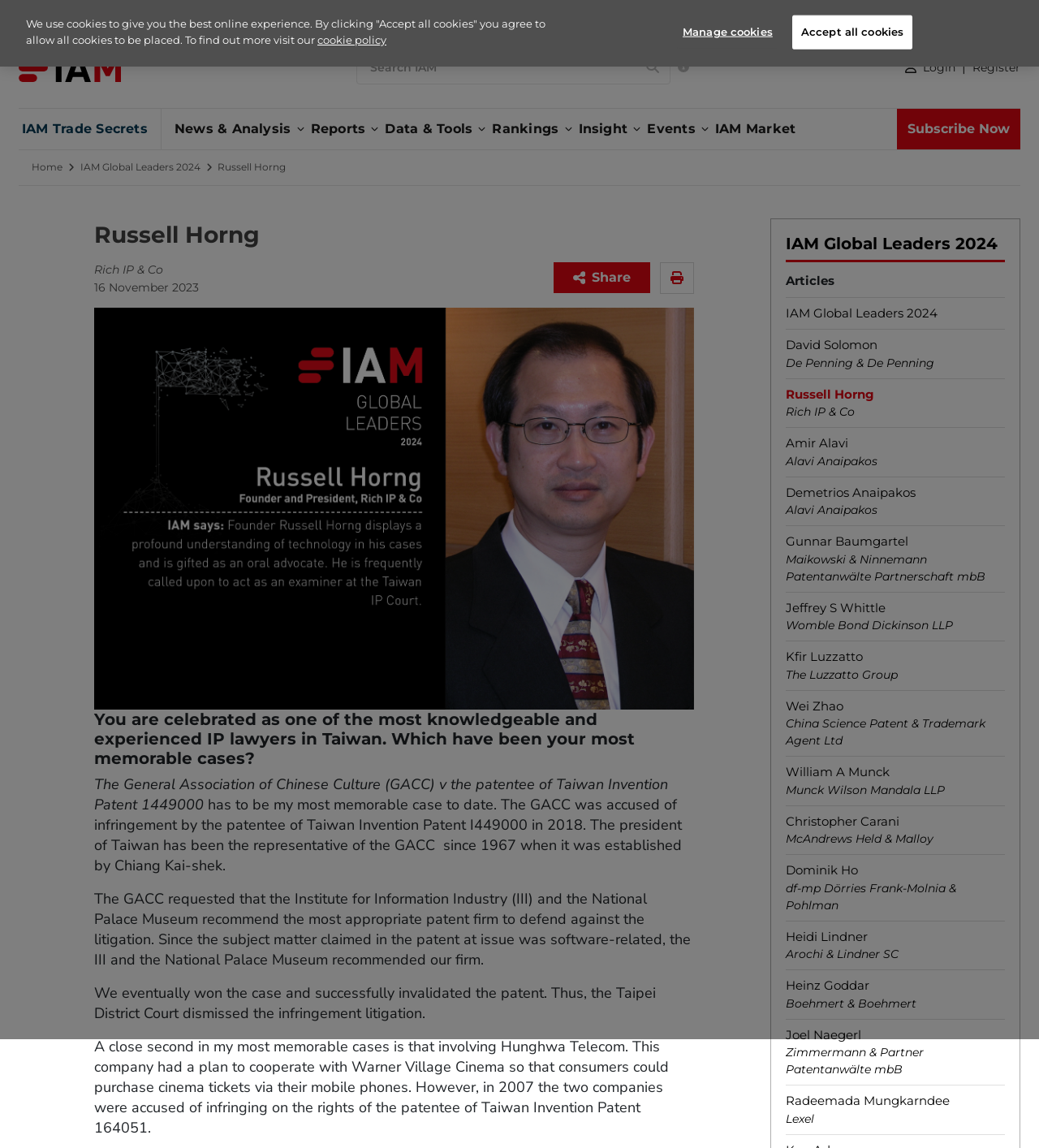What is the topic of the article?
Please give a detailed answer to the question using the information shown in the image.

The webpage has links to 'IAM Trade Secrets', 'News & Analysis', 'Reports', 'Data & Tools', 'Rankings', 'Insight', 'Events', and 'IAM Market' which suggests that the topic of the article is related to IP lawyers.